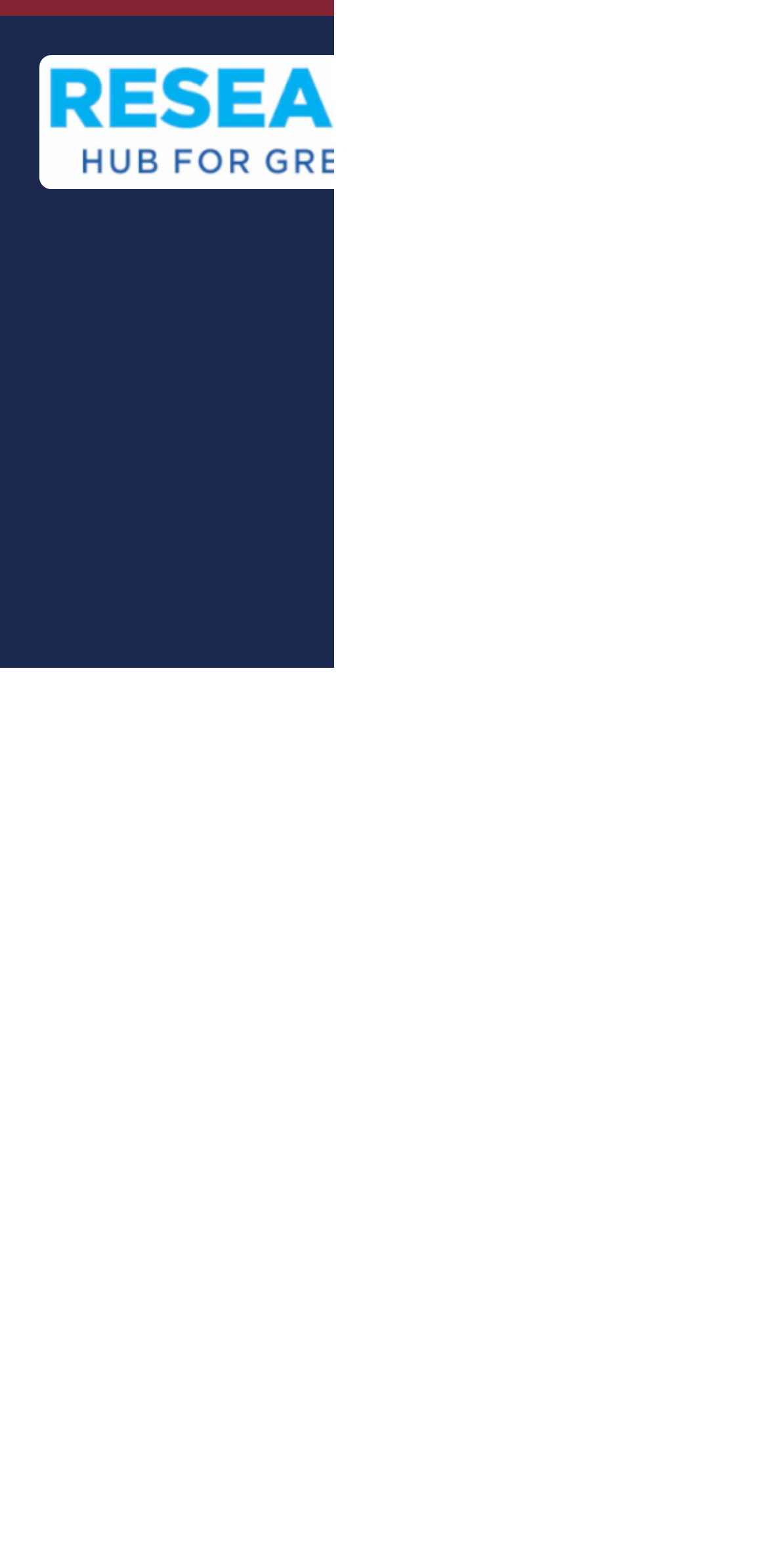Please provide a detailed answer to the question below by examining the image:
What is the purpose of the image with the text 'Project Topics'?

The image with the text 'Project Topics' is likely used as a decorative element to accompany the 'Project Topics' link, as it has the same bounding box coordinates as the link element.